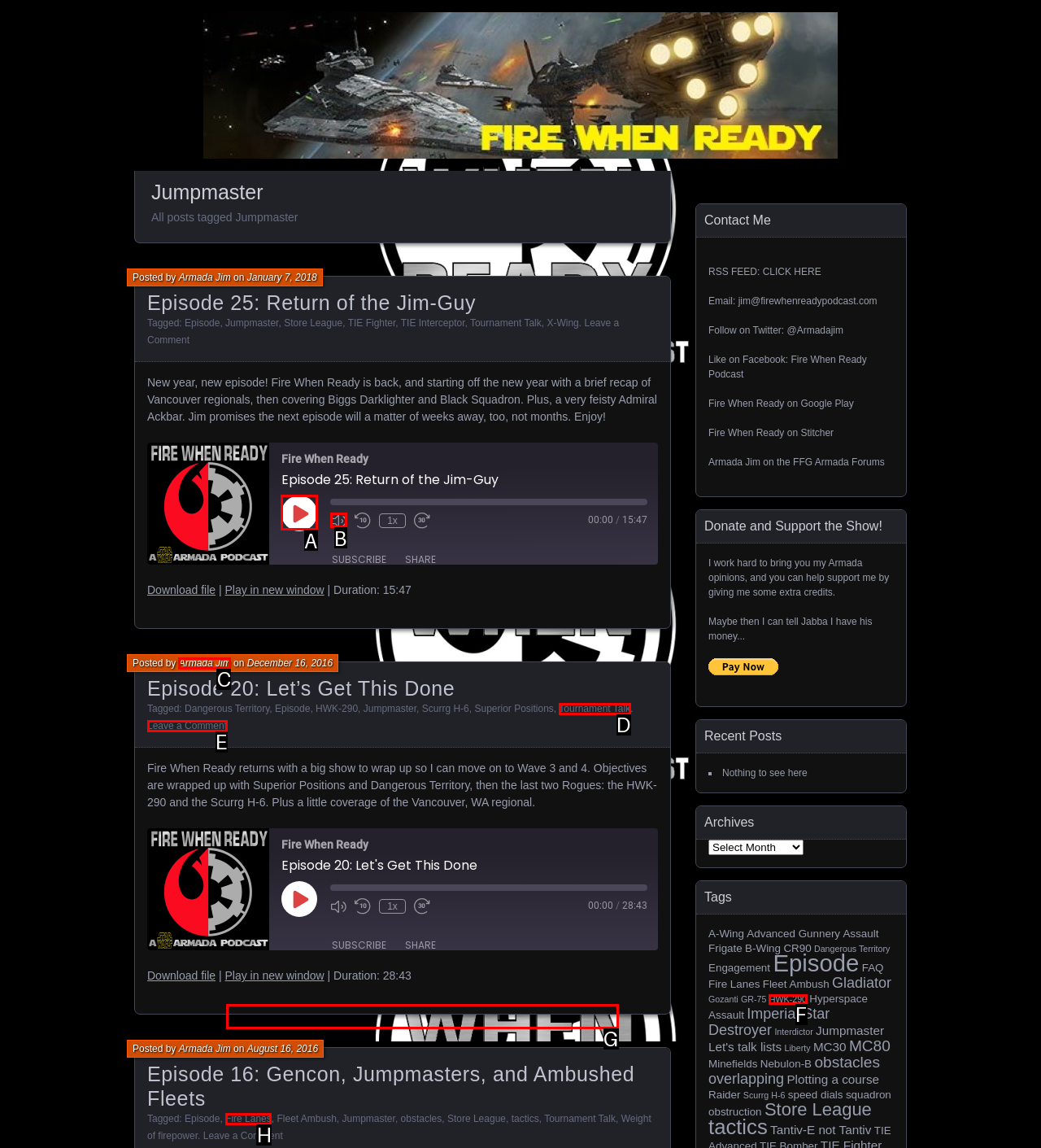Tell me which one HTML element I should click to complete this task: Check the 'Popular Topics' section Answer with the option's letter from the given choices directly.

None